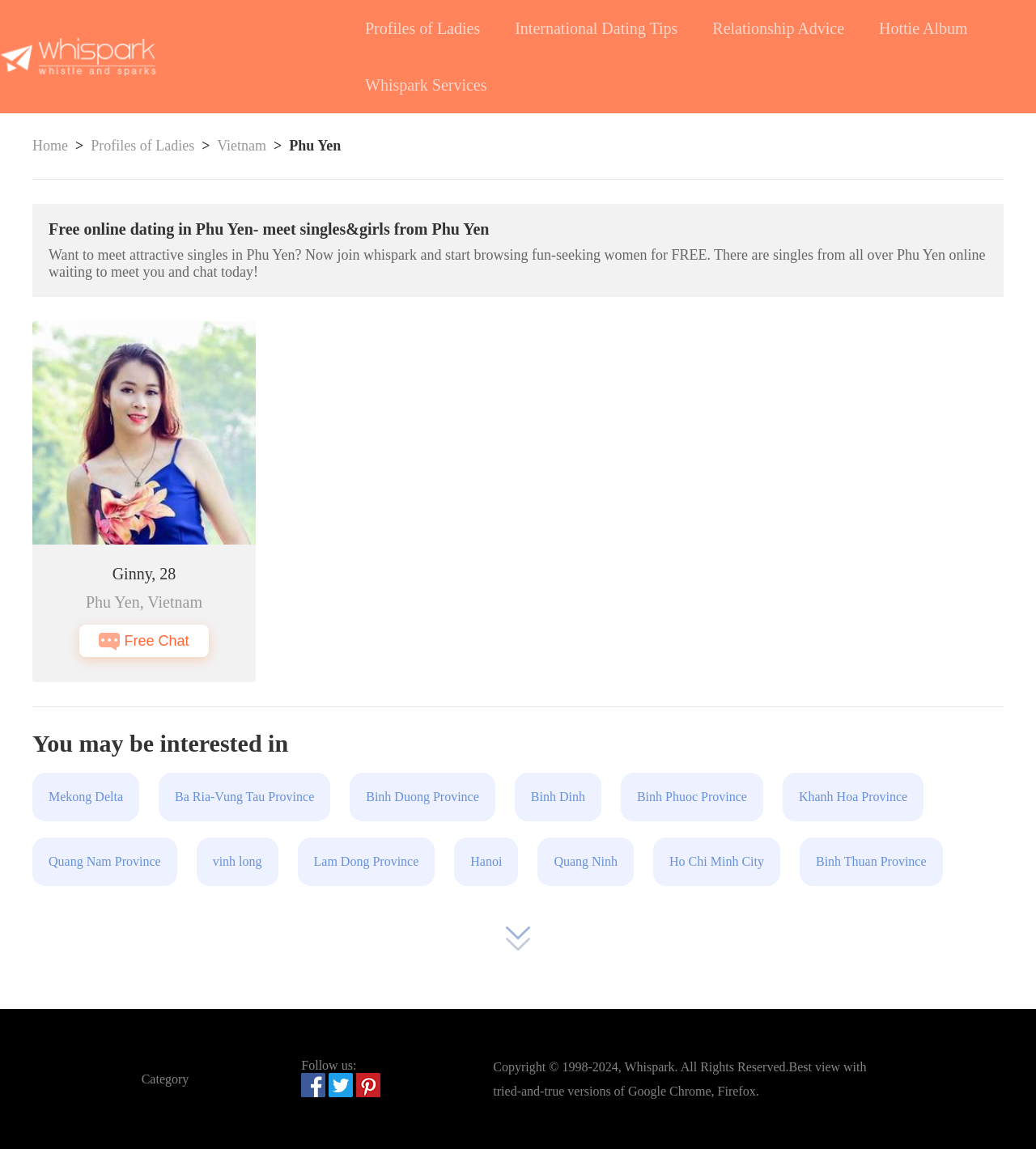Specify the bounding box coordinates of the element's area that should be clicked to execute the given instruction: "View Ginny's profile". The coordinates should be four float numbers between 0 and 1, i.e., [left, top, right, bottom].

[0.031, 0.28, 0.247, 0.474]